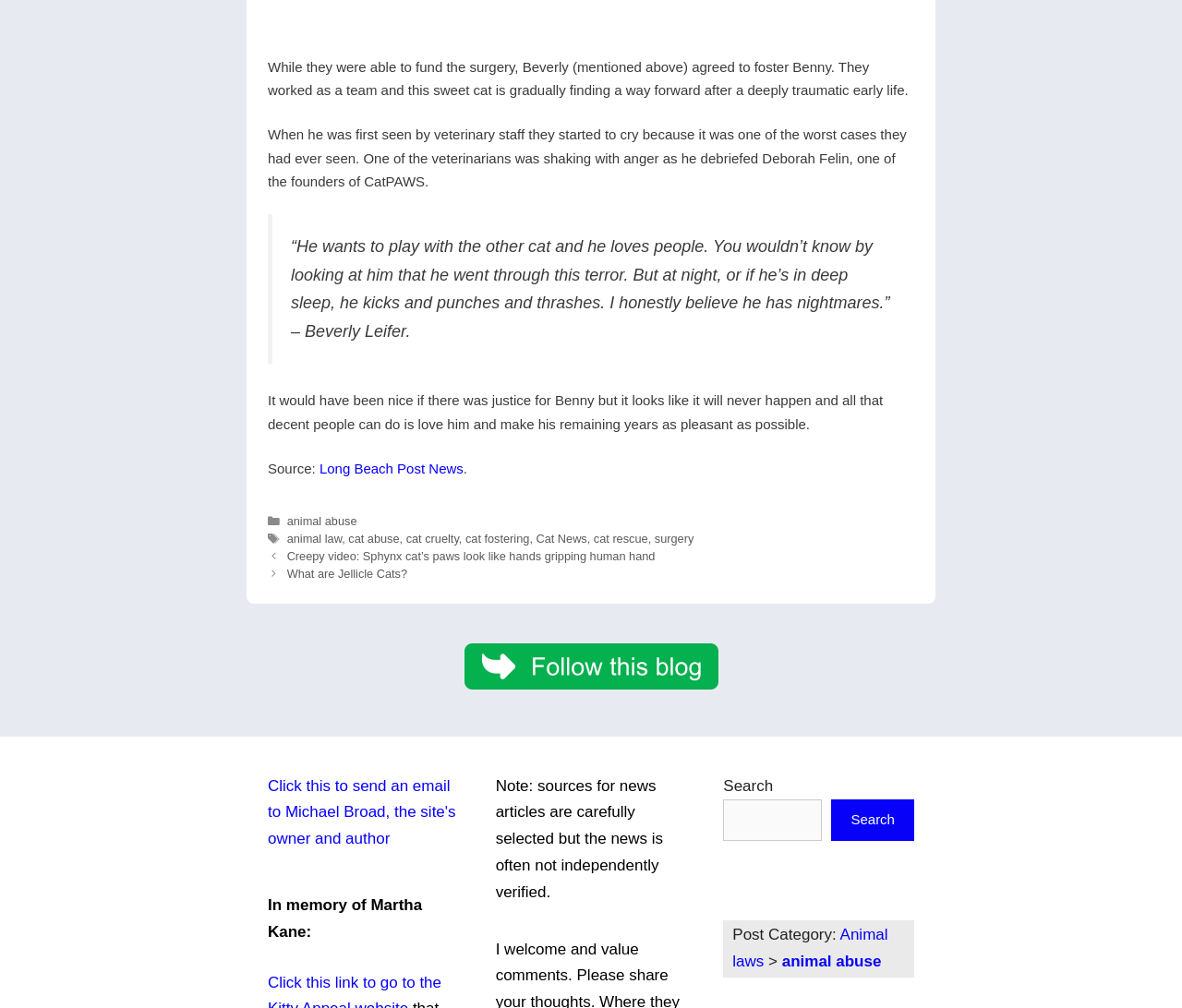Determine the bounding box coordinates for the HTML element described here: "alt="follow it link and logo"".

[0.393, 0.662, 0.607, 0.678]